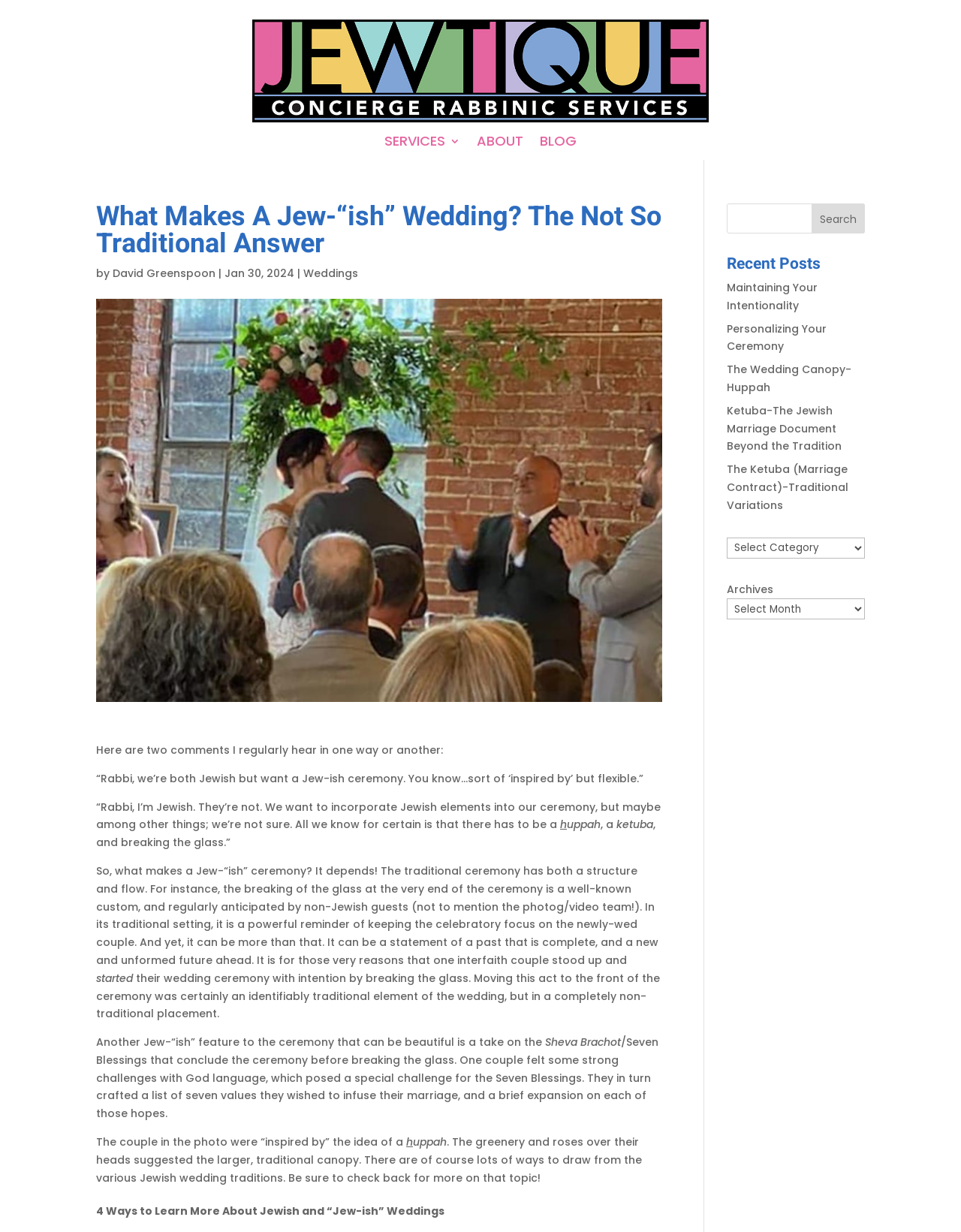Please identify the bounding box coordinates of the clickable region that I should interact with to perform the following instruction: "Read the blog post about 'What Makes A Jew-“ish” Wedding?'". The coordinates should be expressed as four float numbers between 0 and 1, i.e., [left, top, right, bottom].

[0.1, 0.165, 0.689, 0.215]